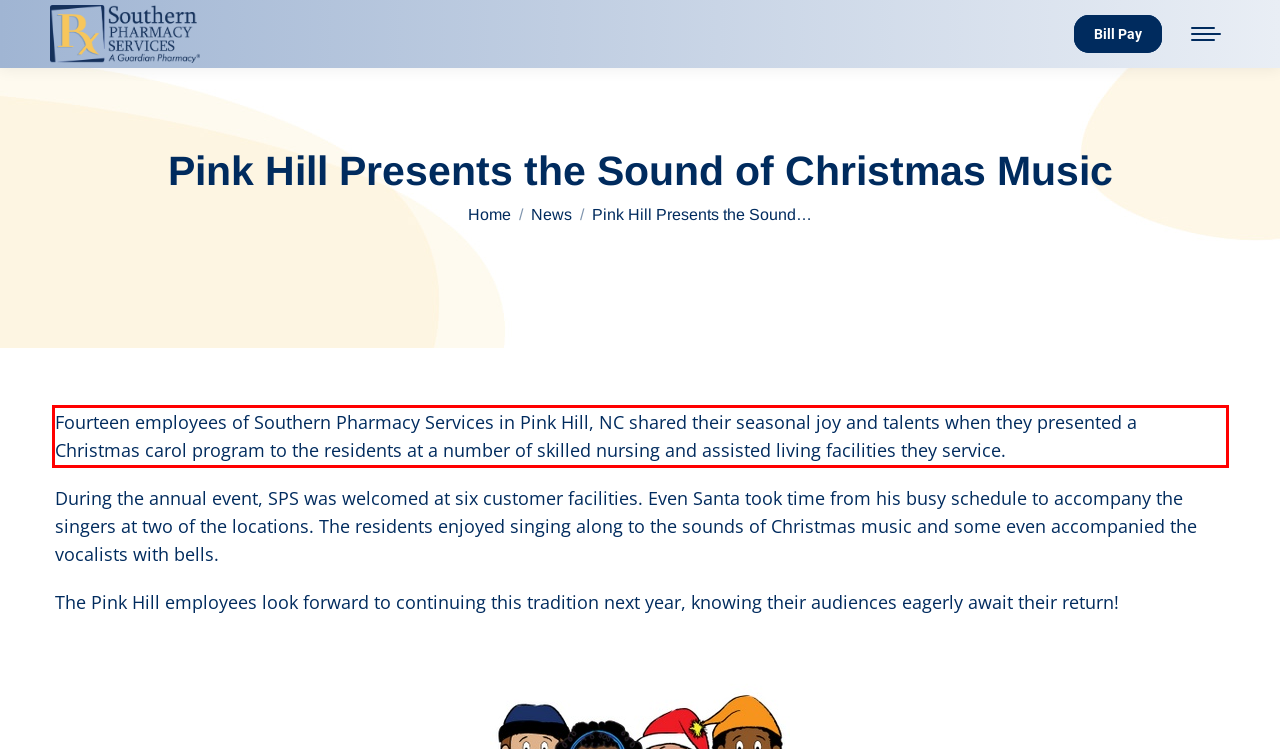There is a screenshot of a webpage with a red bounding box around a UI element. Please use OCR to extract the text within the red bounding box.

Fourteen employees of Southern Pharmacy Services in Pink Hill, NC shared their seasonal joy and talents when they presented a Christmas carol program to the residents at a number of skilled nursing and assisted living facilities they service.